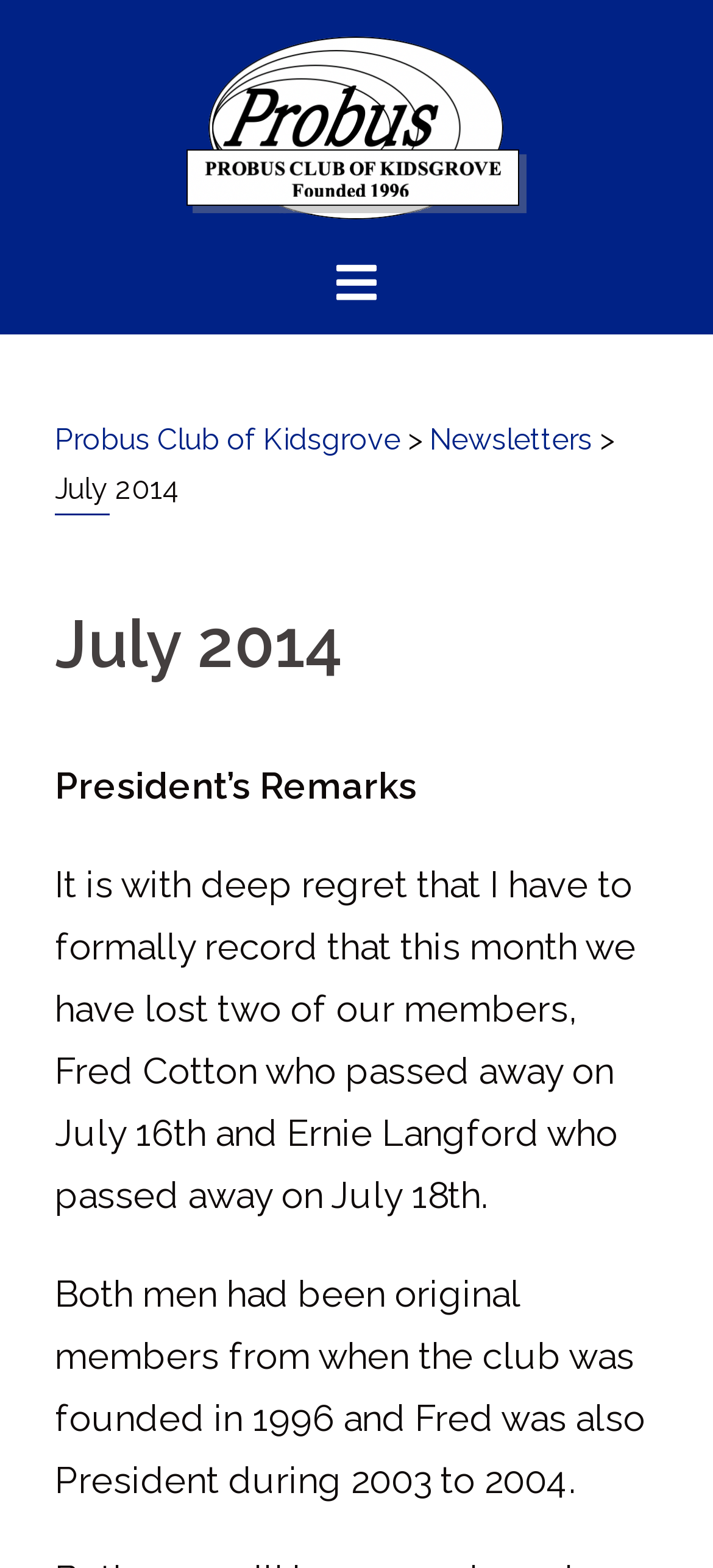Using the format (top-left x, top-left y, bottom-right x, bottom-right y), provide the bounding box coordinates for the described UI element. All values should be floating point numbers between 0 and 1: Probus Club of Kidsgrove

[0.077, 0.269, 0.562, 0.291]